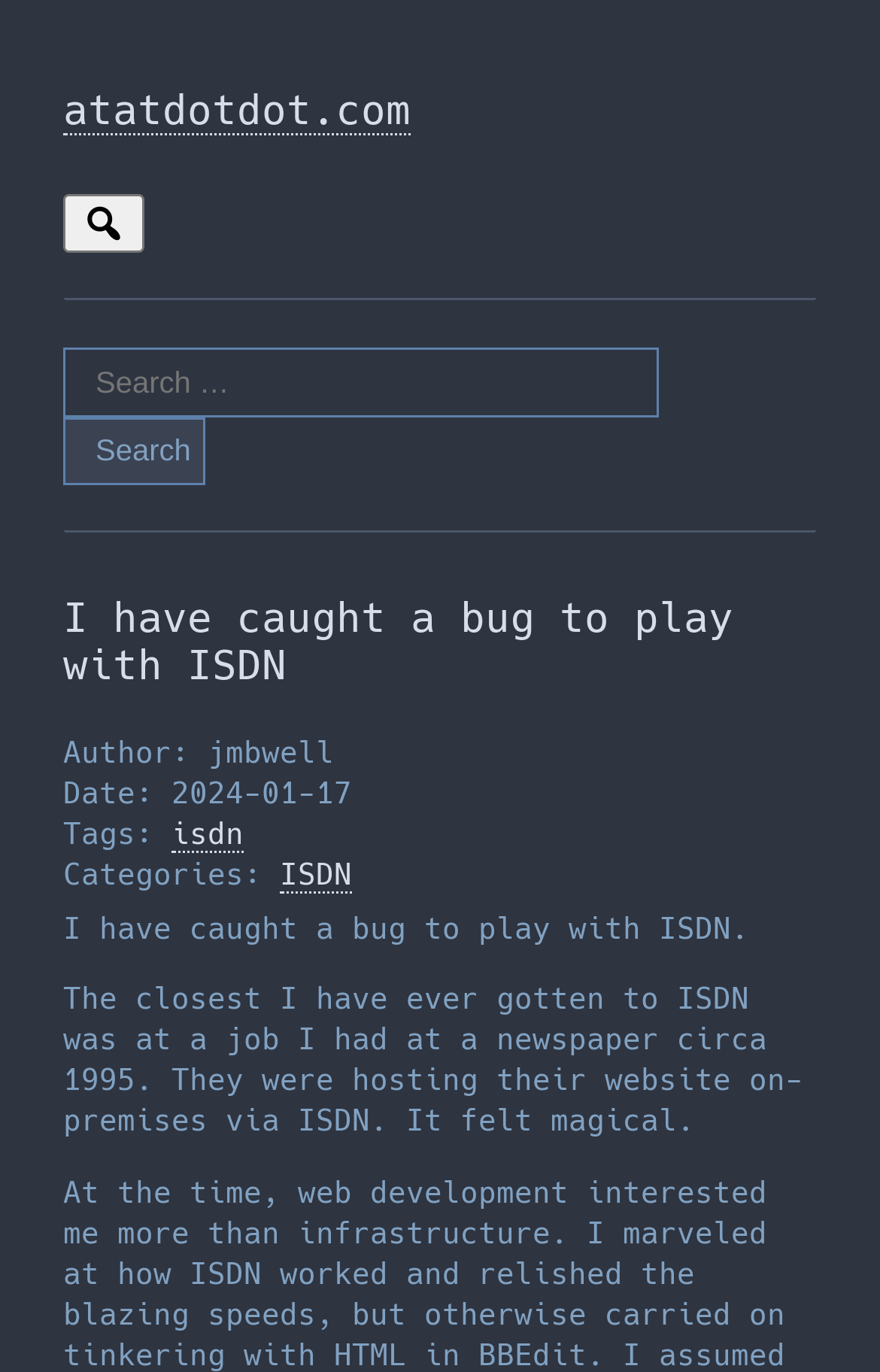Generate a comprehensive description of the webpage content.

The webpage appears to be a blog post titled "I have caught a bug to play with ISDN" on the website atatdotdot.com. At the top left, there is a link to "Skip to the content". Next to it, there is a heading with the website's name, which also contains a link to the website's homepage. 

Below the website's name, there is a button with an icon, followed by a horizontal separator. Underneath the separator, there is a search bar with a label "Search for:" and a search button. 

Further down, there is another horizontal separator, which separates the search bar from the main content. The main content starts with a heading that repeats the title of the blog post. Below the title, there is information about the author, date, and tags of the post. The tags section contains a link to the tag "isdn". 

Next, there is a section for categories, which contains a link to the category "ISDN". The main content of the blog post follows, which consists of two paragraphs of text. The first paragraph describes the author's experience with ISDN in the past, and the second paragraph continues the story.